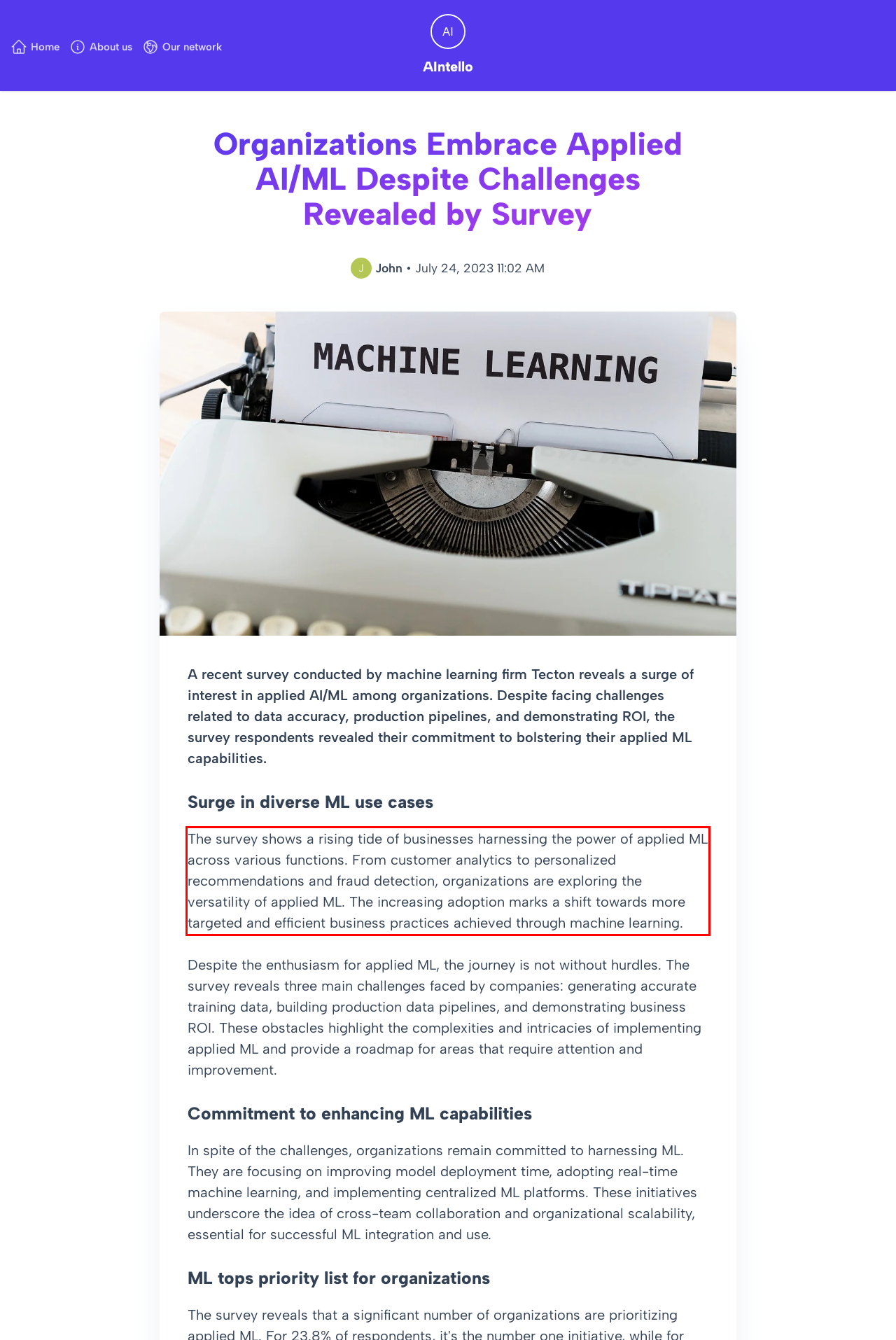Given a screenshot of a webpage containing a red bounding box, perform OCR on the text within this red bounding box and provide the text content.

The survey shows a rising tide of businesses harnessing the power of applied ML across various functions. From customer analytics to personalized recommendations and fraud detection, organizations are exploring the versatility of applied ML. The increasing adoption marks a shift towards more targeted and efficient business practices achieved through machine learning.